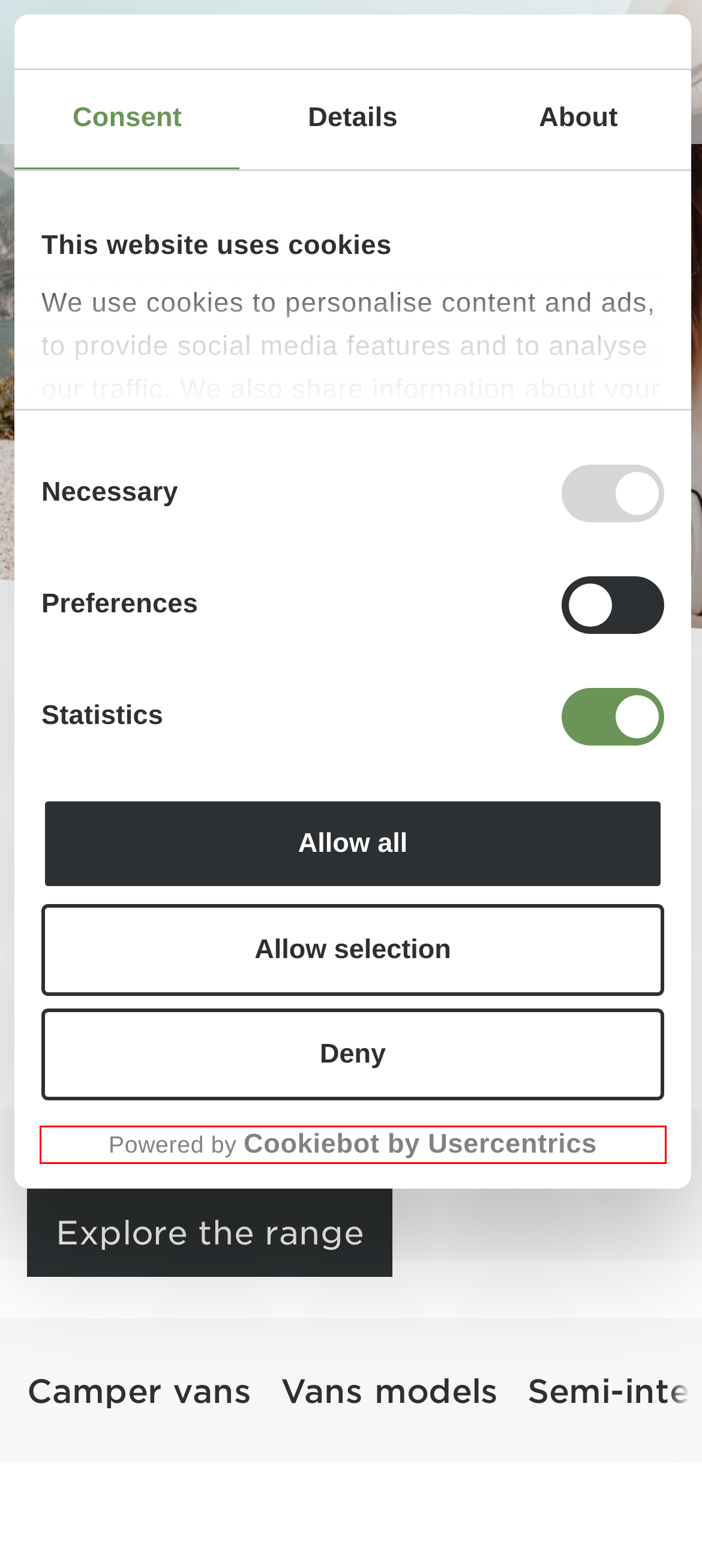A screenshot of a webpage is given, featuring a red bounding box around a UI element. Please choose the webpage description that best aligns with the new webpage after clicking the element in the bounding box. These are the descriptions:
A. Your Fiat-based campervan | Etrusco motorhomes
B. Legal information on weight-related information | Bürstner
C. Your Fiat-based integrated motorhome | Etrusco motorhomes
D. Cookie Consent Solution by Cookiebot™ | Start Your Free Trial
E. Your Ford-based Van | Etrusco motorhomes
F. Your Fiat-based overcab motorhome | Etrusco motorhomes
G. rent easy motorhome rental - premium motorhome rental
H. Your Ford-based semi-integrated motorhome | Etrusco motorhomes

D